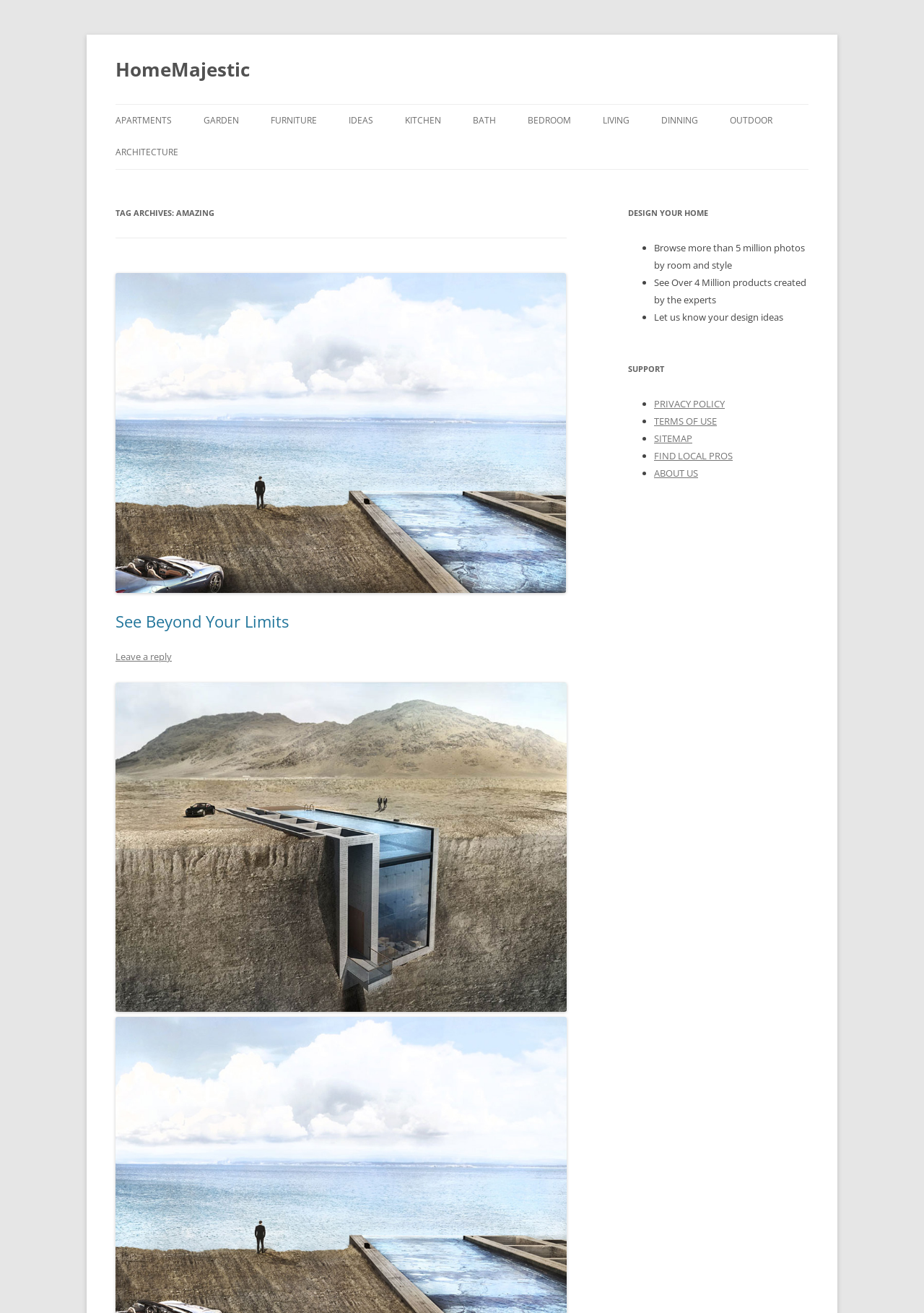What is the image 'cliff-house-' about?
Based on the image, answer the question with a single word or brief phrase.

A cliff house design